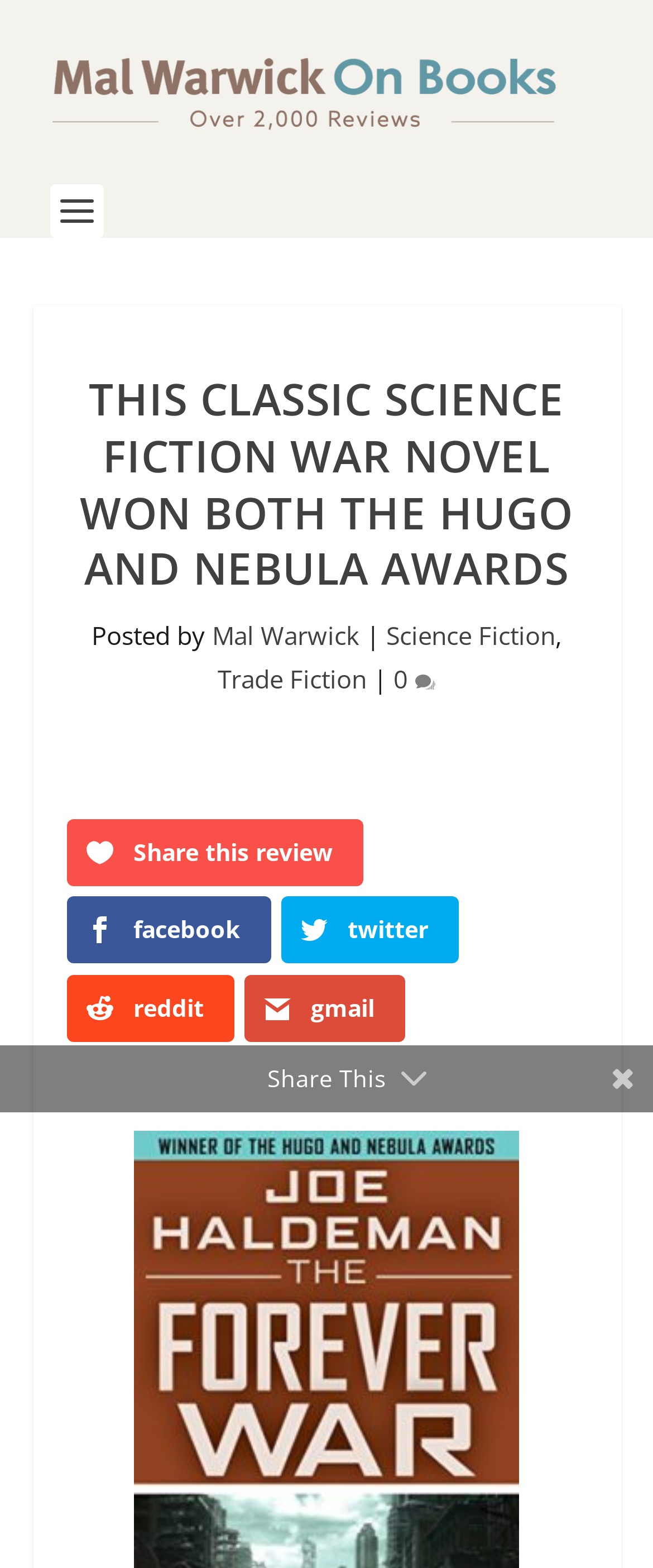Locate the bounding box coordinates of the clickable part needed for the task: "Read more about Science Fiction".

[0.591, 0.394, 0.85, 0.416]